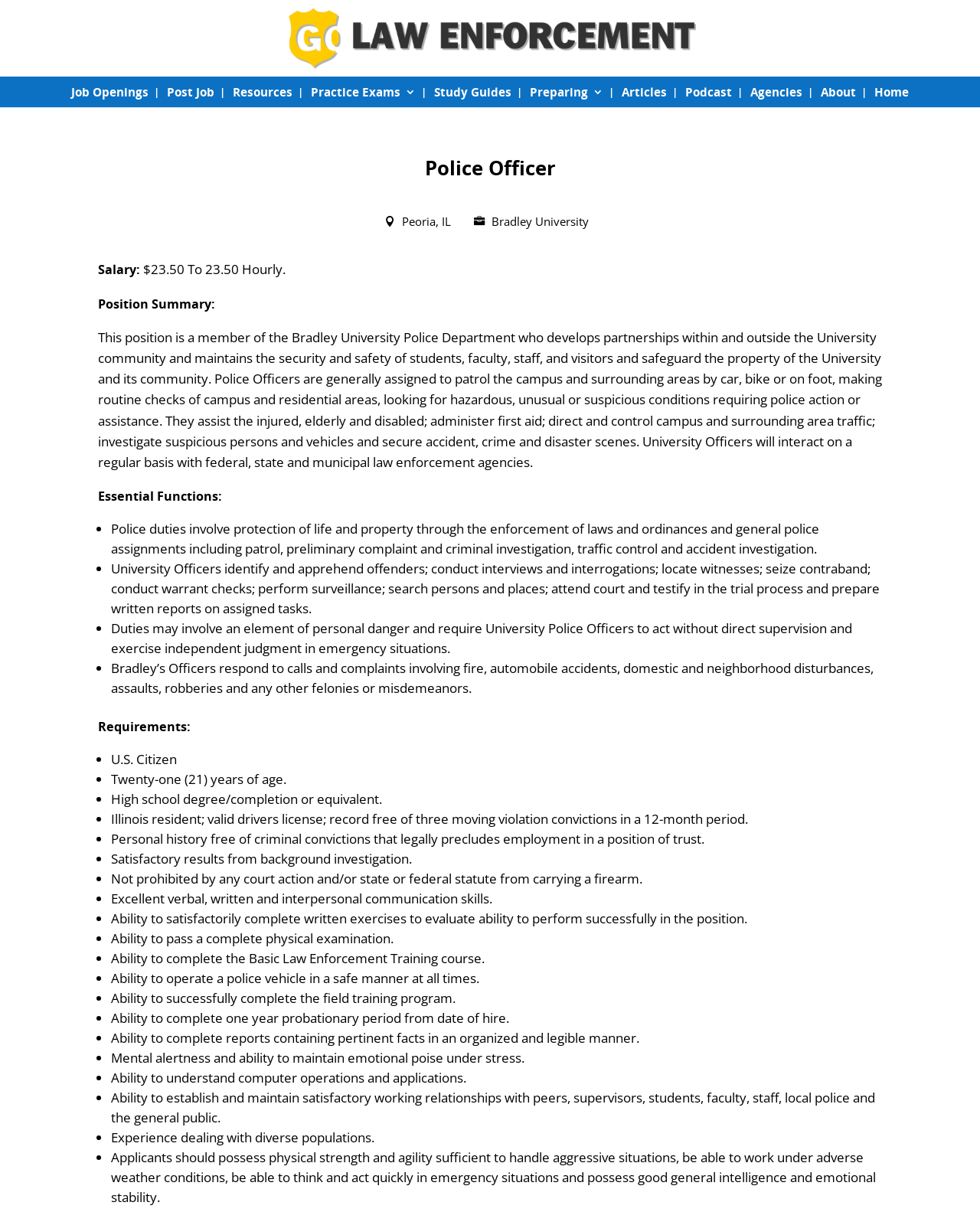What is the requirement for age?
Answer the question with detailed information derived from the image.

The requirement for age can be found in the requirements section, where it is stated as 'Twenty-one (21) years of age', which is likely a minimum age requirement for the police officer position.